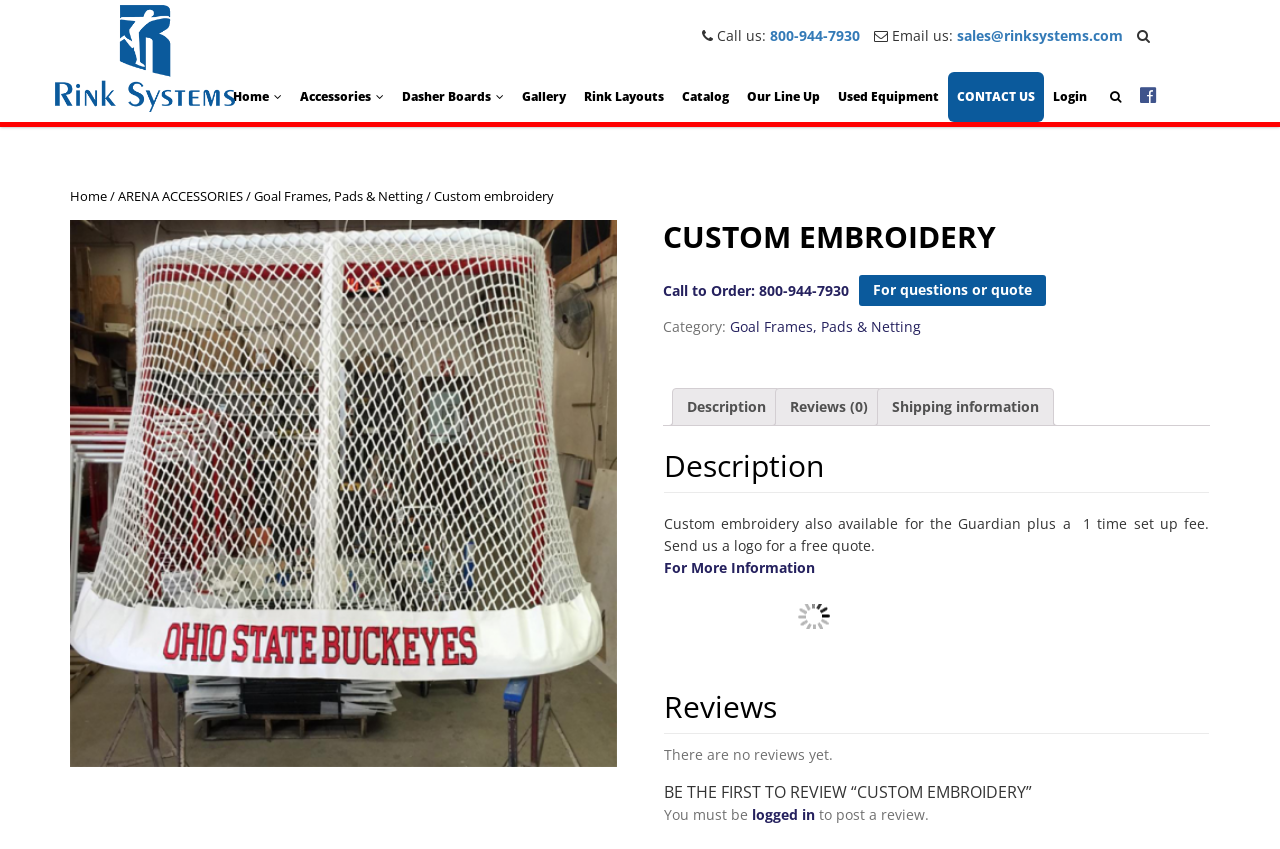Identify the bounding box coordinates for the UI element described as follows: "Our Line Up". Ensure the coordinates are four float numbers between 0 and 1, formatted as [left, top, right, bottom].

[0.577, 0.085, 0.648, 0.144]